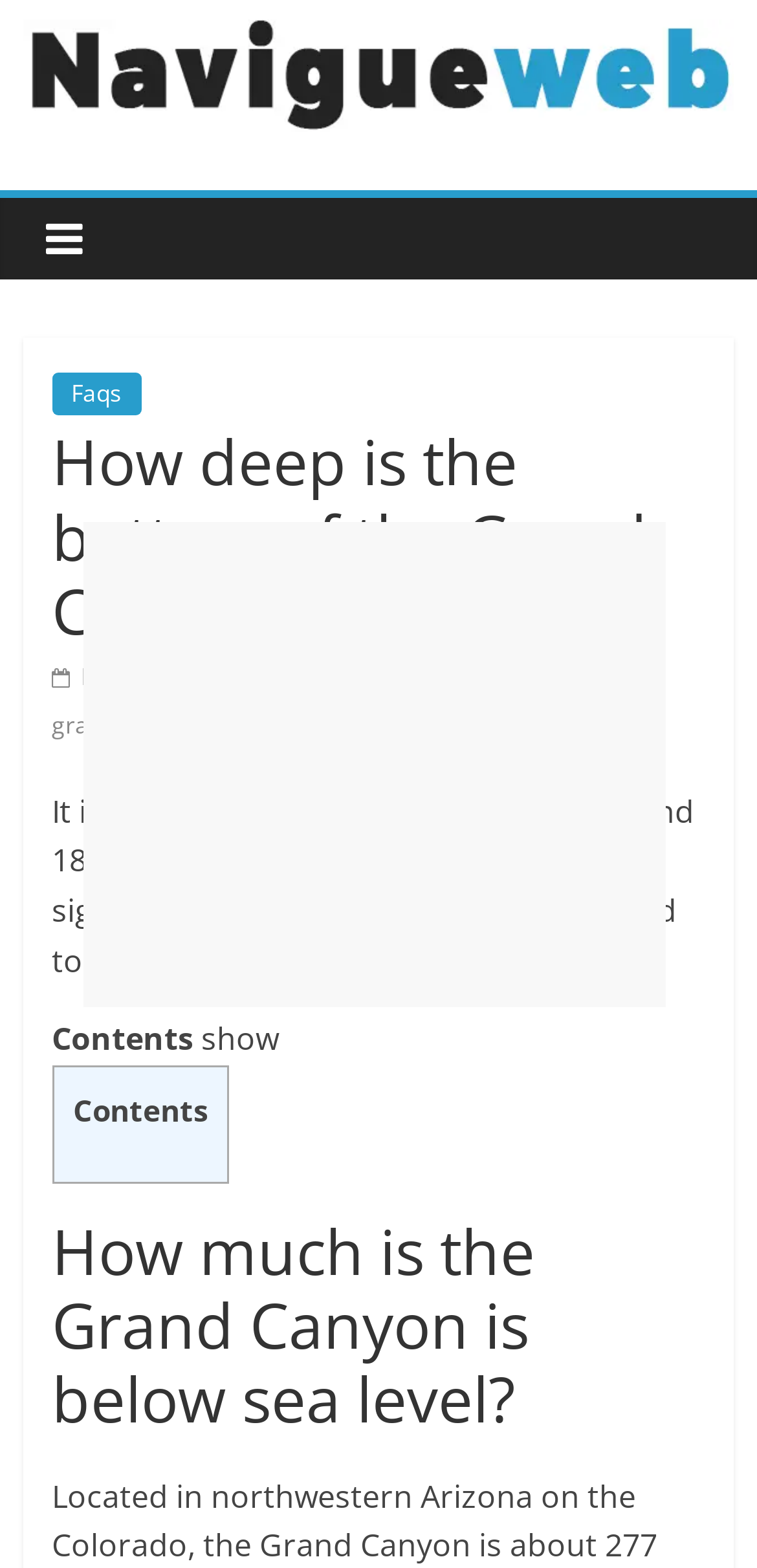Please determine the main heading text of this webpage.

How deep is the bottom of the Grand Canyon?